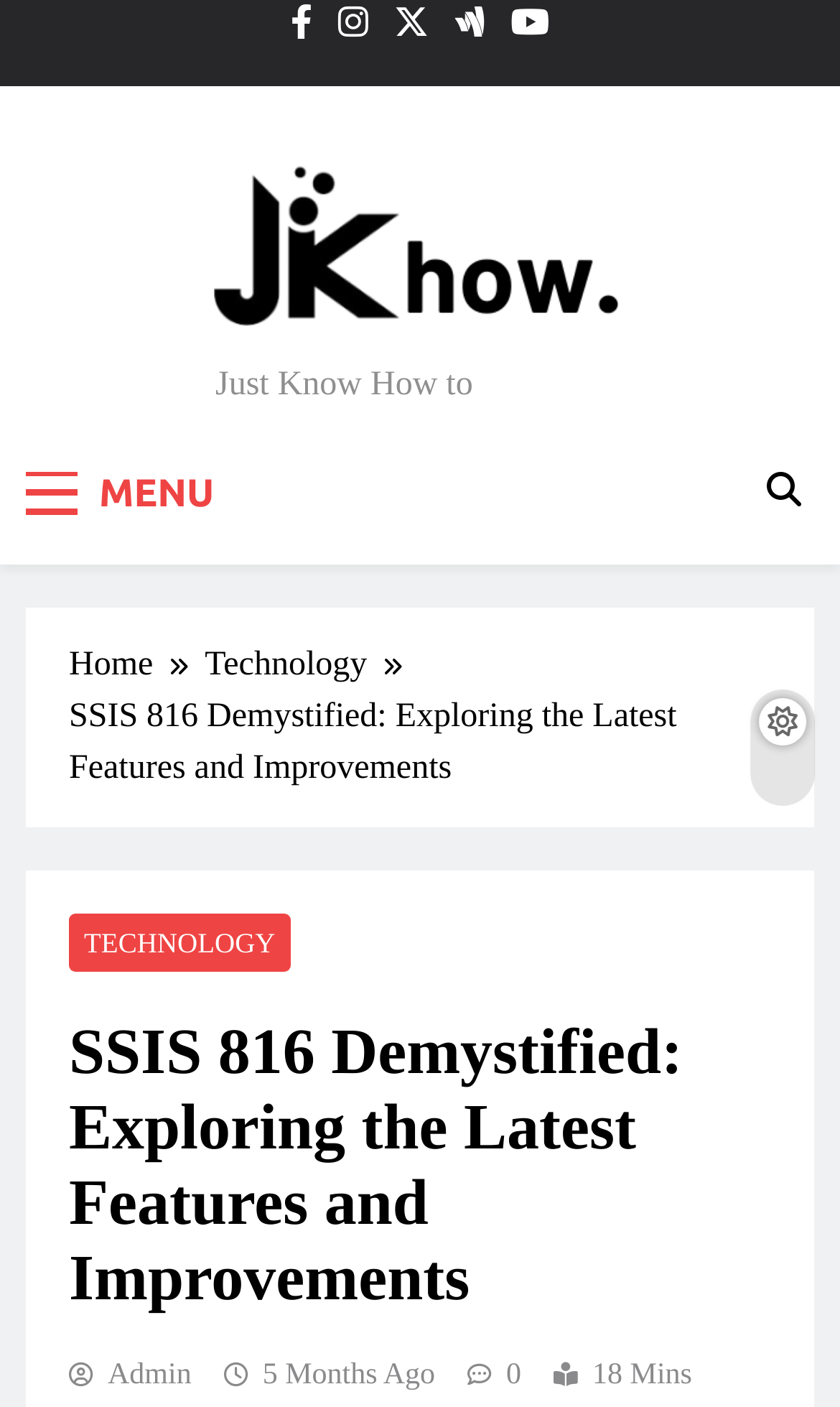Can you find the bounding box coordinates for the element that needs to be clicked to execute this instruction: "Click the MENU button"? The coordinates should be given as four float numbers between 0 and 1, i.e., [left, top, right, bottom].

[0.031, 0.323, 0.275, 0.378]